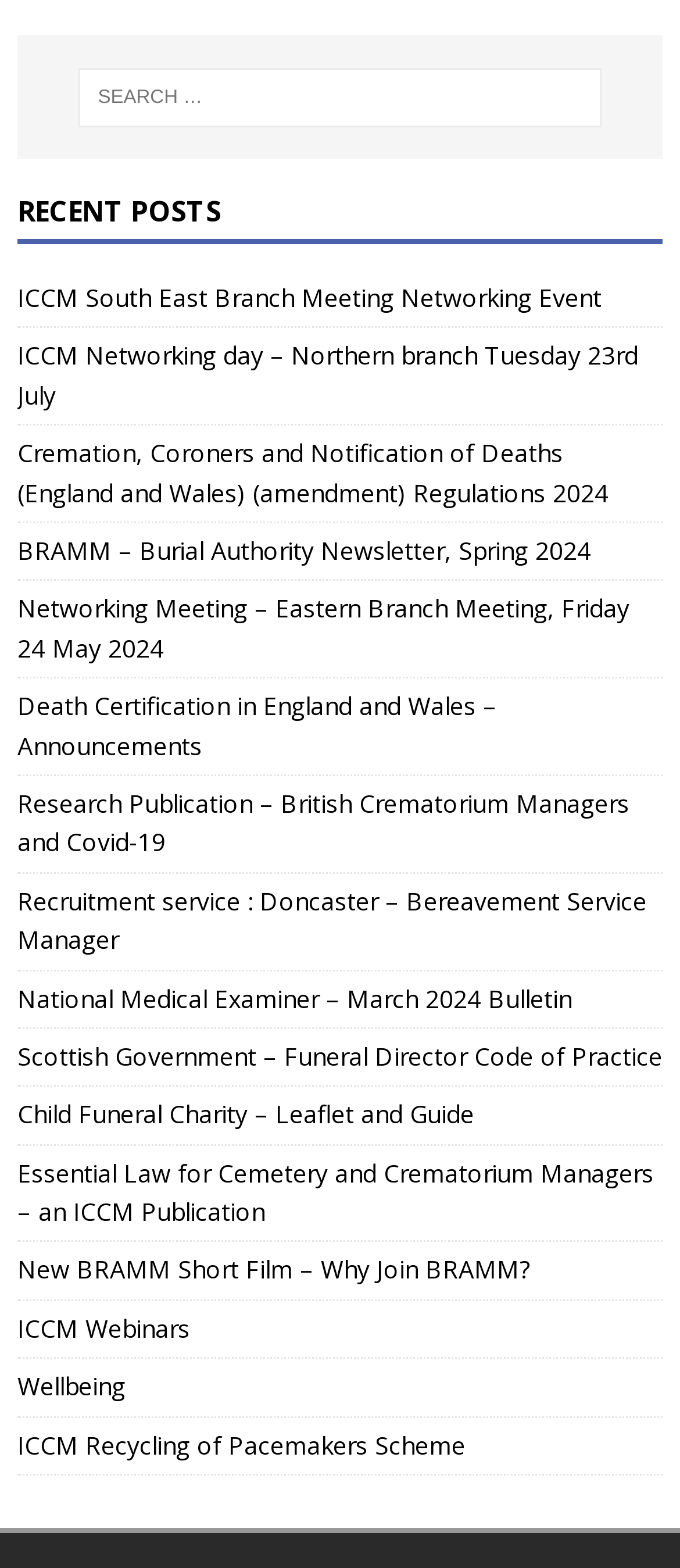Please provide the bounding box coordinates for the UI element as described: "Wellbeing". The coordinates must be four floats between 0 and 1, represented as [left, top, right, bottom].

[0.026, 0.873, 0.185, 0.895]